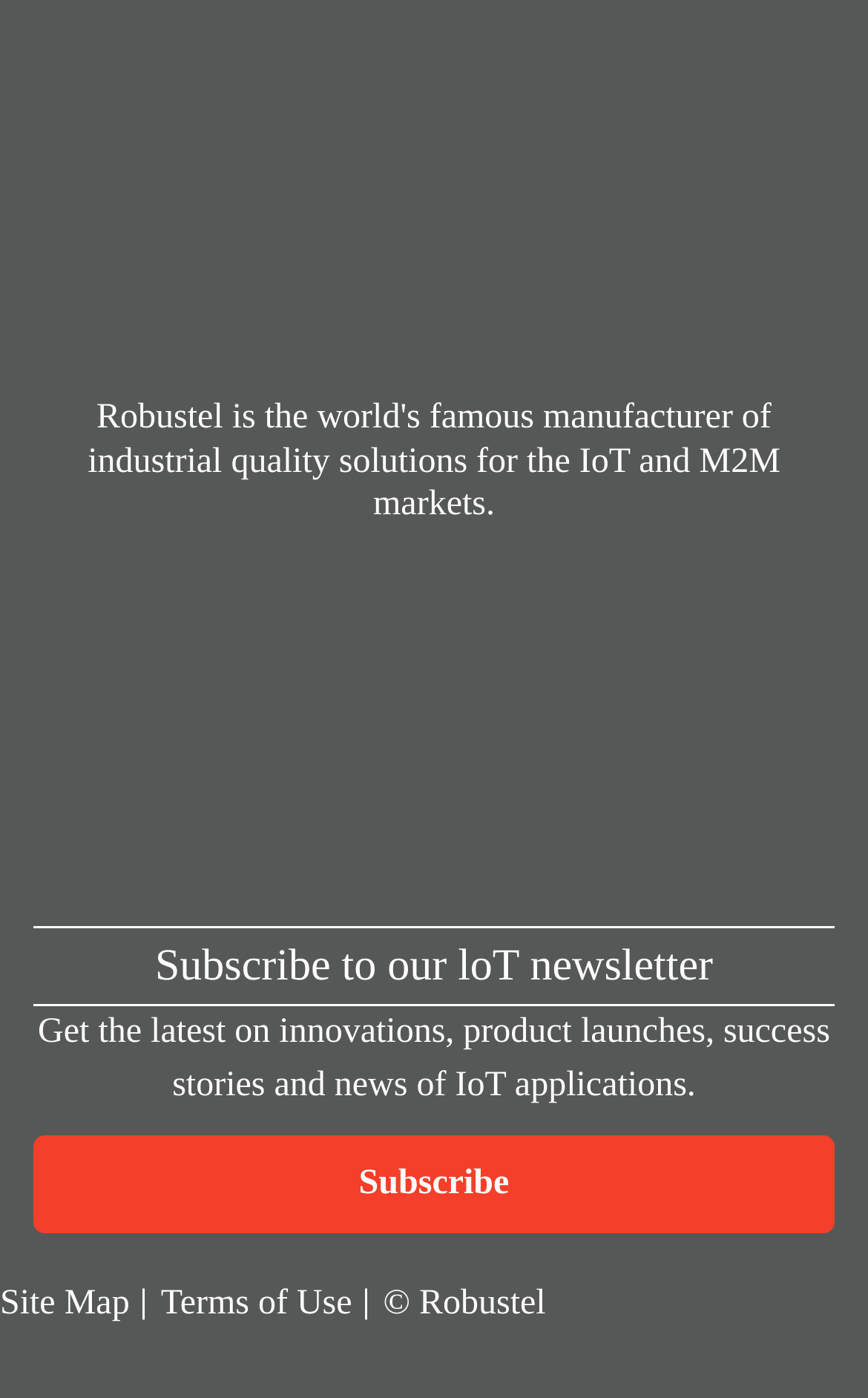Refer to the screenshot and give an in-depth answer to this question: What is the purpose of the 'Subscribe' button?

The 'Subscribe' button is located below the heading 'Subscribe to our loT newsletter' and has a bounding box of [0.038, 0.812, 0.962, 0.882]. The purpose of this button is to allow users to subscribe to the IoT newsletter and receive updates on innovations, product launches, success stories, and news of IoT applications.